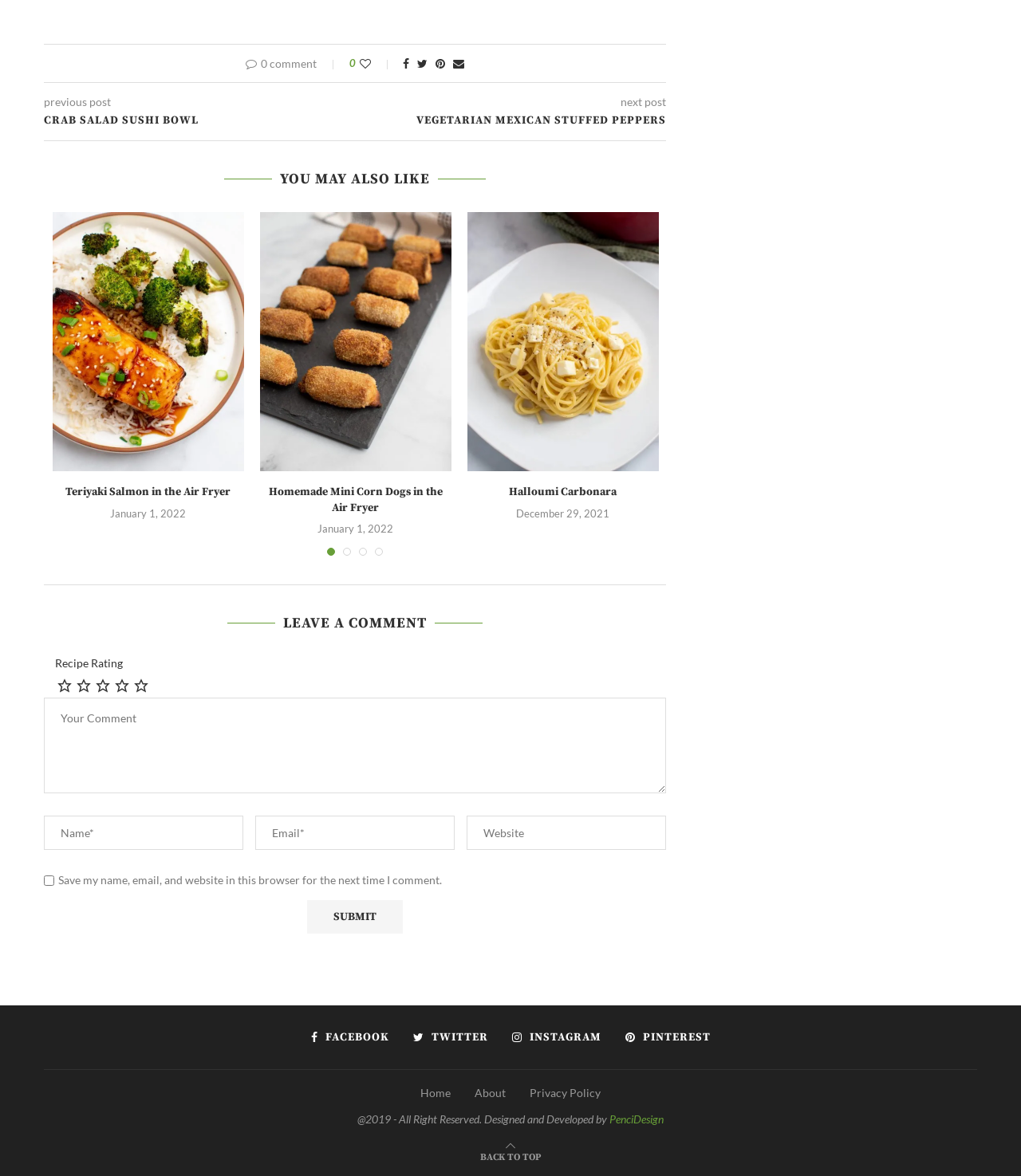Please specify the bounding box coordinates of the area that should be clicked to accomplish the following instruction: "Submit". The coordinates should consist of four float numbers between 0 and 1, i.e., [left, top, right, bottom].

[0.301, 0.765, 0.395, 0.794]